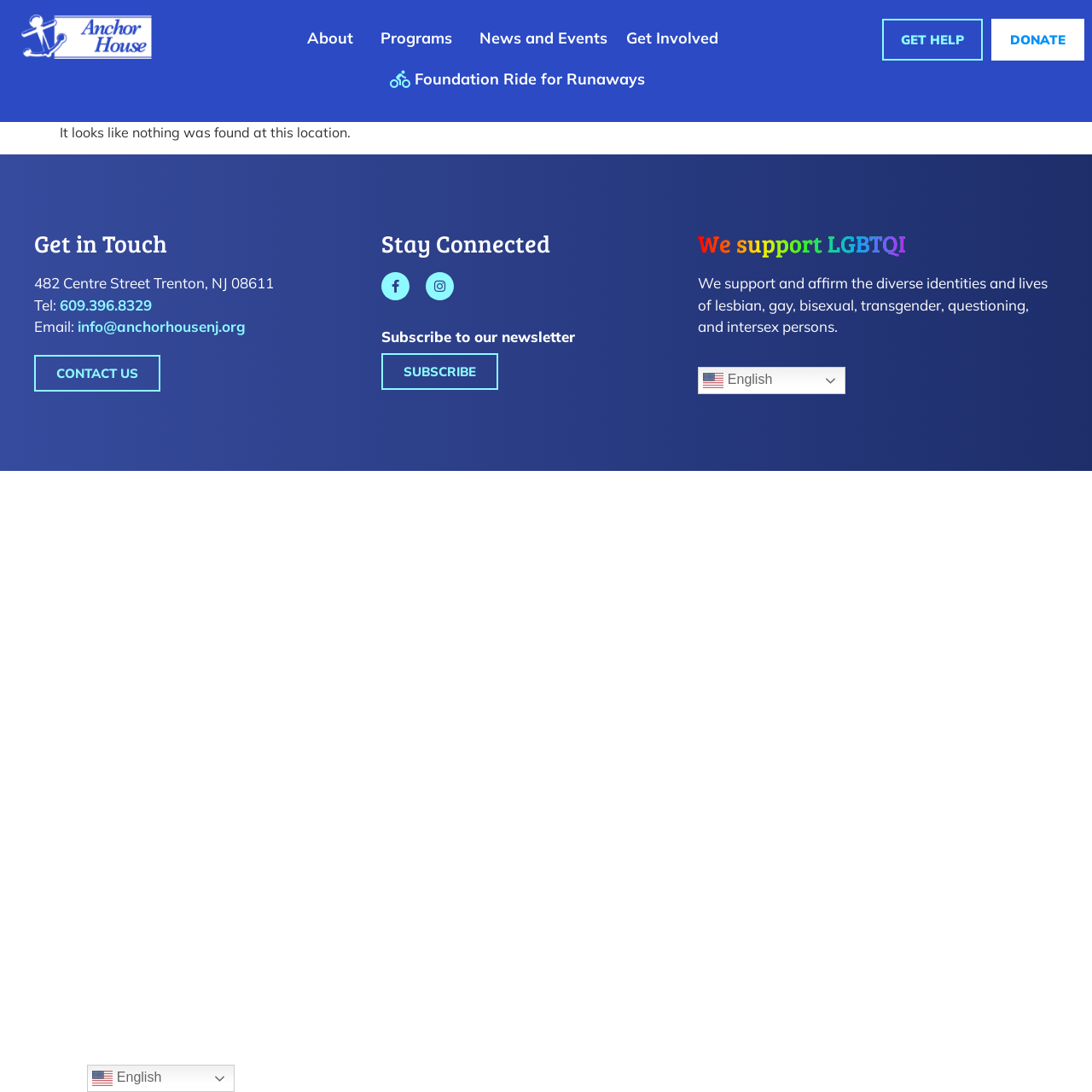Please give a short response to the question using one word or a phrase:
What social media platforms does Anchor House have?

Facebook and Instagram